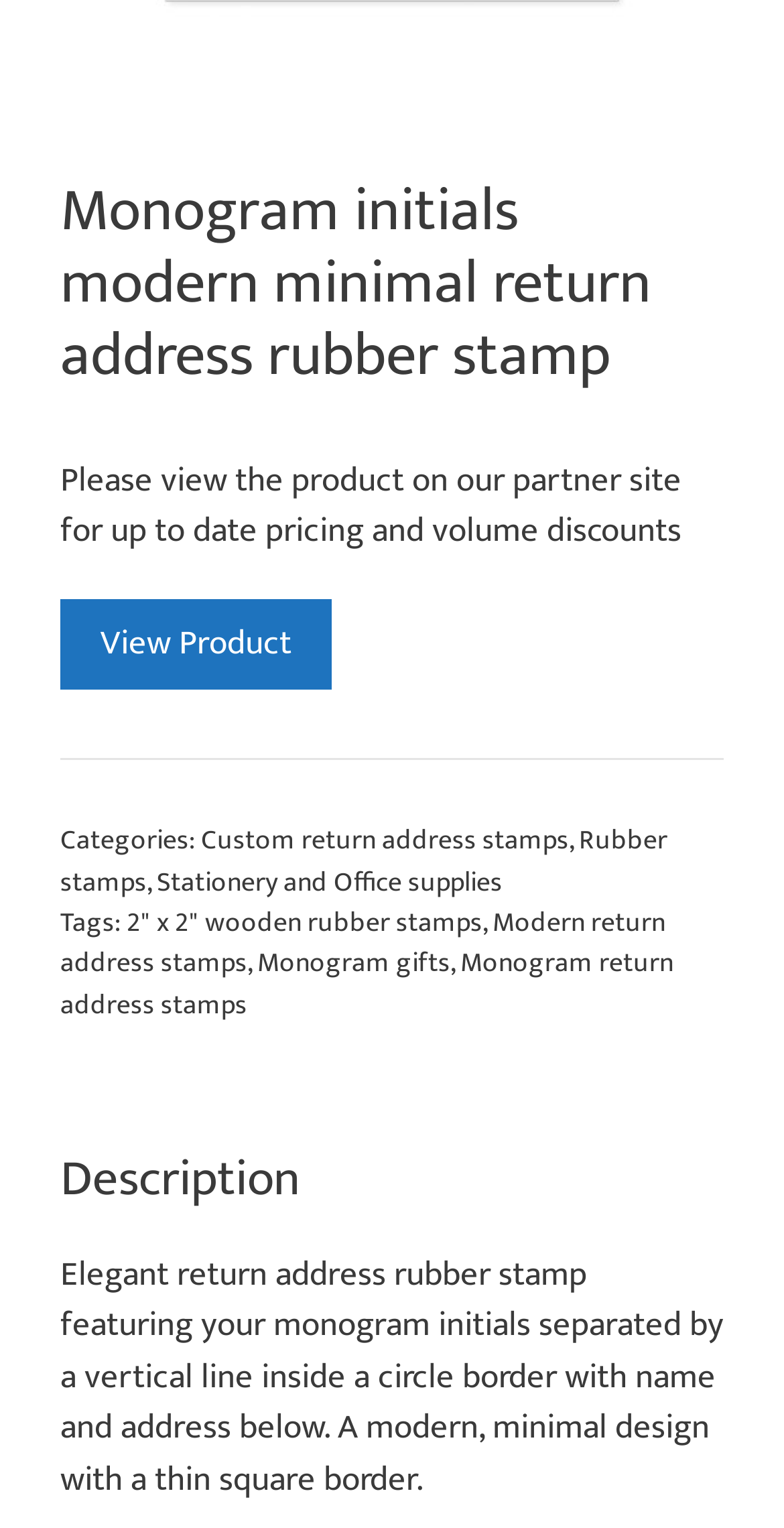Identify the bounding box of the UI component described as: "Monogram gifts".

[0.328, 0.616, 0.574, 0.645]